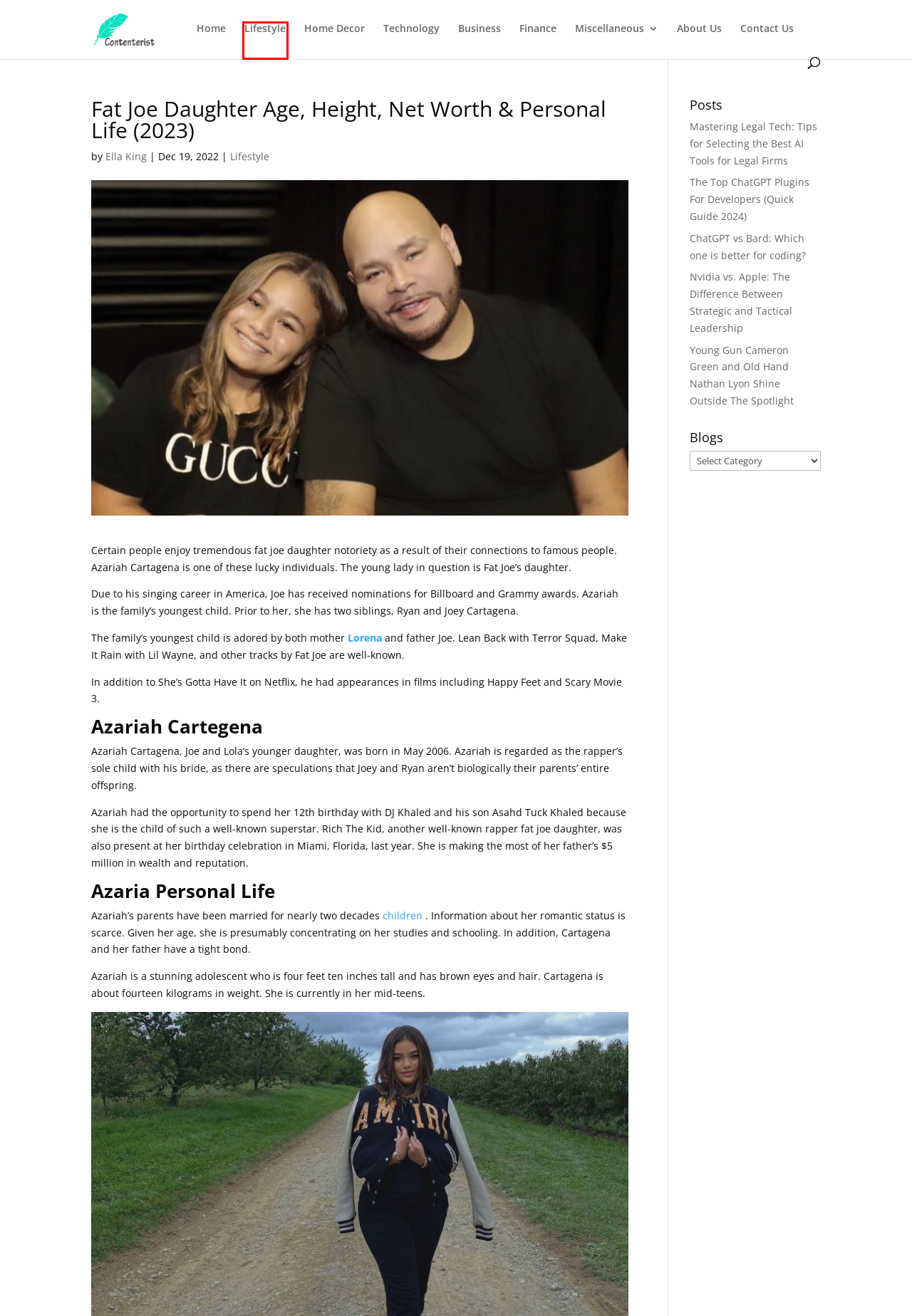You are given a screenshot of a webpage with a red bounding box around an element. Choose the most fitting webpage description for the page that appears after clicking the element within the red bounding box. Here are the candidates:
A. Home Decor Trends: Explore Contentrist's Latest Ideas
B. Enhancing Developer Productivity: Top ChatGPT Plugins You Need
C. Latest and Trending Technology news today -contenteris
D. Fat Joe Wife & How Long Has Fat Joe Been Married (2023)
E. ChatGPT vs Bard: Which one is better for coding?
F. About Us - Contenterist
G. Lifestyle Tips: Enhance Your Everyday Living-contenterist
H. Contact Us - Contenterist

G